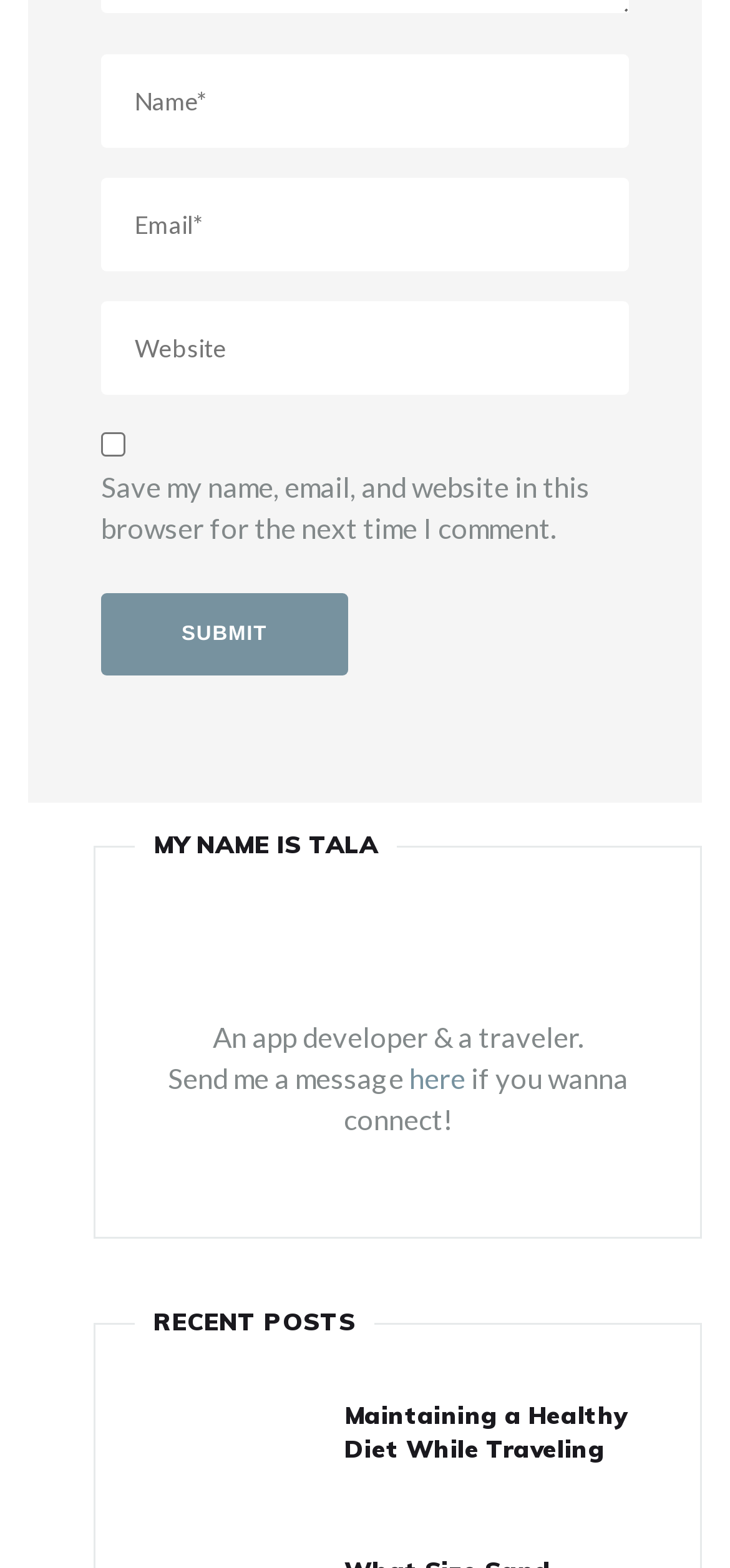What is the topic of the first recent post?
Please use the image to provide an in-depth answer to the question.

The first recent post has a link with the text 'Tasty travel food lunch boxes arrangement above view', which suggests that the topic of the post is related to food.